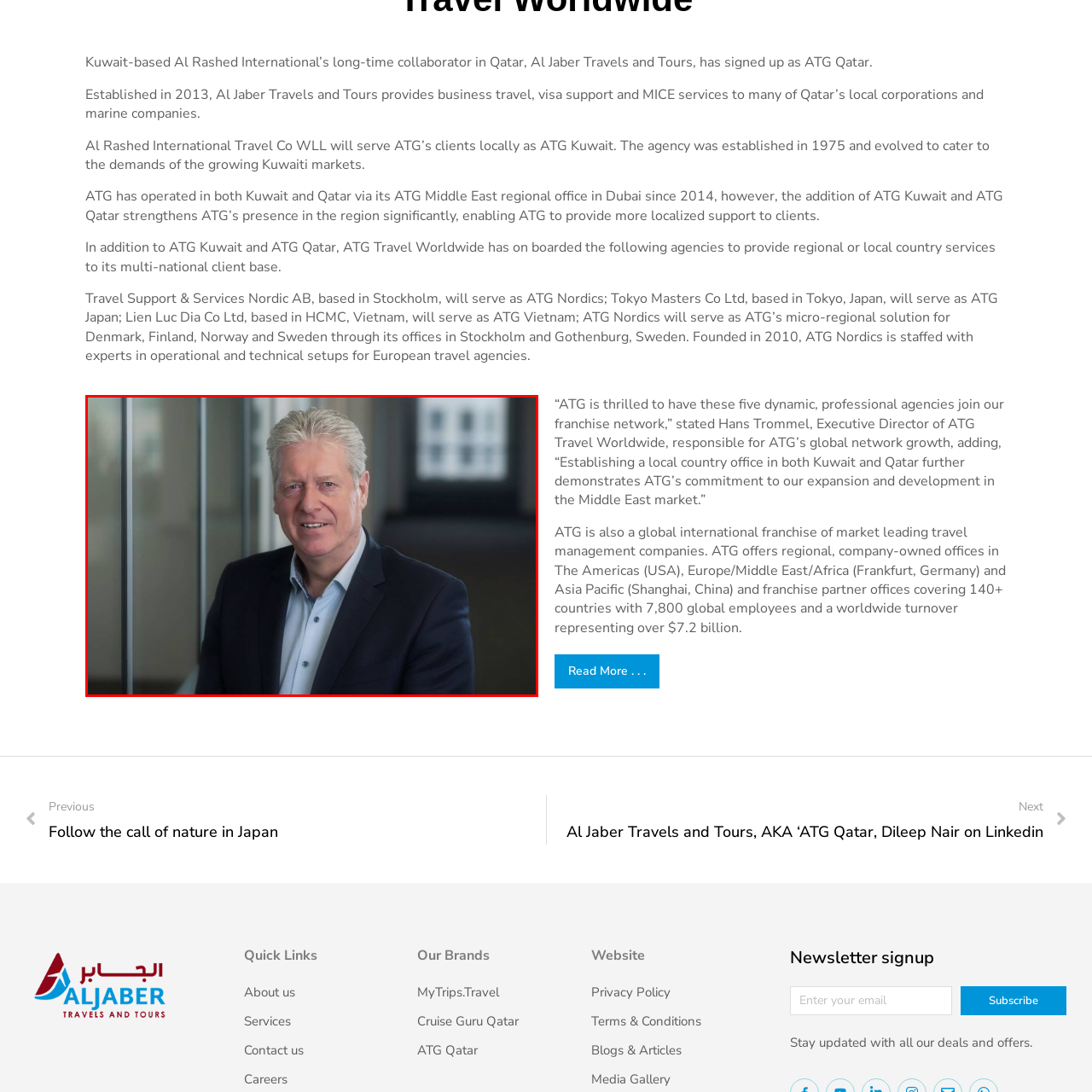Generate an in-depth caption for the image enclosed by the red boundary.

The image features a professional portrait of a man with light blond hair, wearing a dark suit over a light blue shirt. He is smiling confidently while standing against a backdrop of glass panels that suggest a modern office environment. This setting reflects a professional ambiance, aligning with the topic of the accompanying text, which discusses the collaboration between Al Rashed International and Al Jaber Travels and Tours. The text highlights the establishment of regional offices and the growth of ATG (Al Jaber Travels and Tours) in the Middle East, with a focus on service expansion and local support. This background contextualizes the man's role within the organization, potentially as a key figure in facilitating the strategic partnership and enhancing ATG's presence in Qatar and Kuwait.